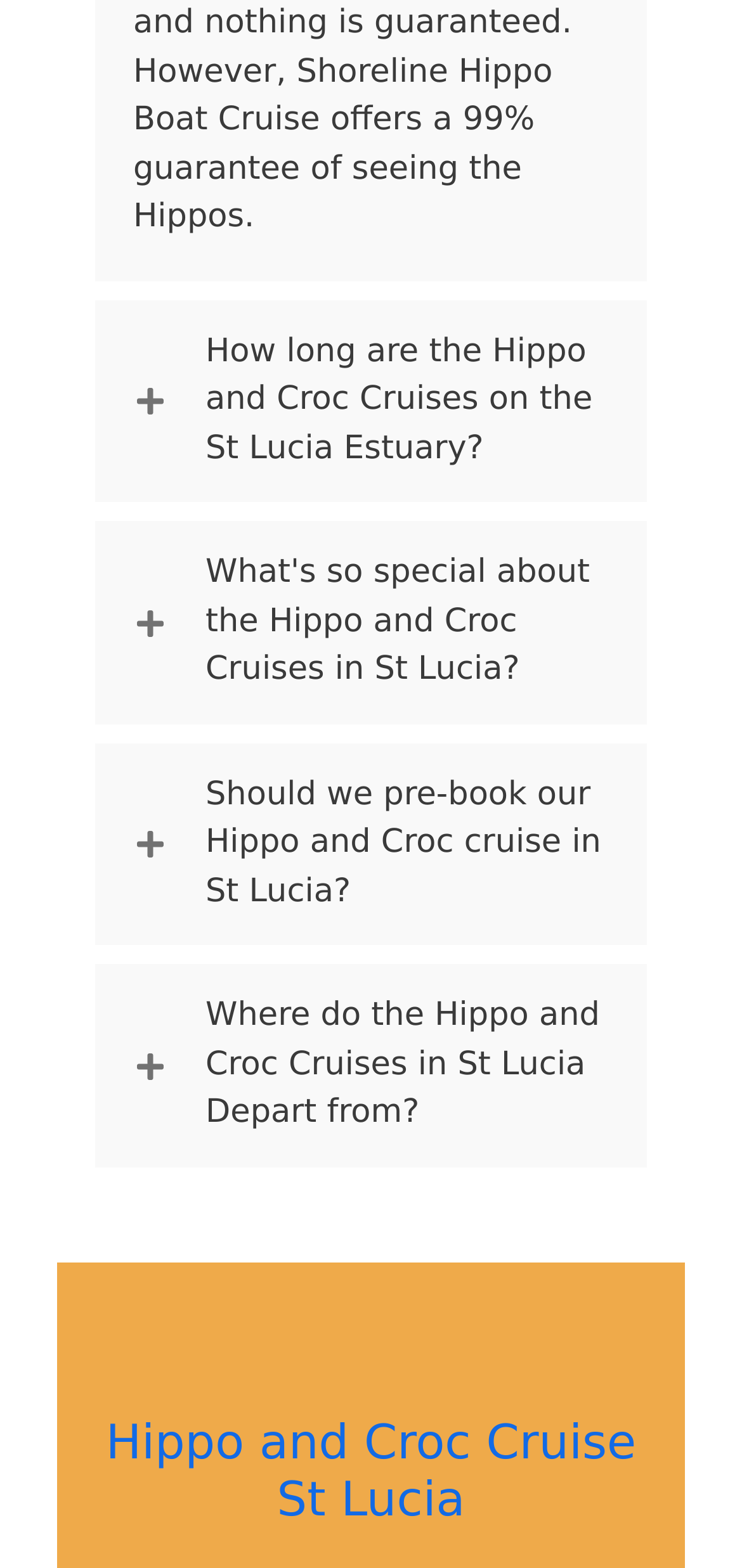Identify the bounding box coordinates of the clickable region to carry out the given instruction: "Click on 'Where we are'".

None